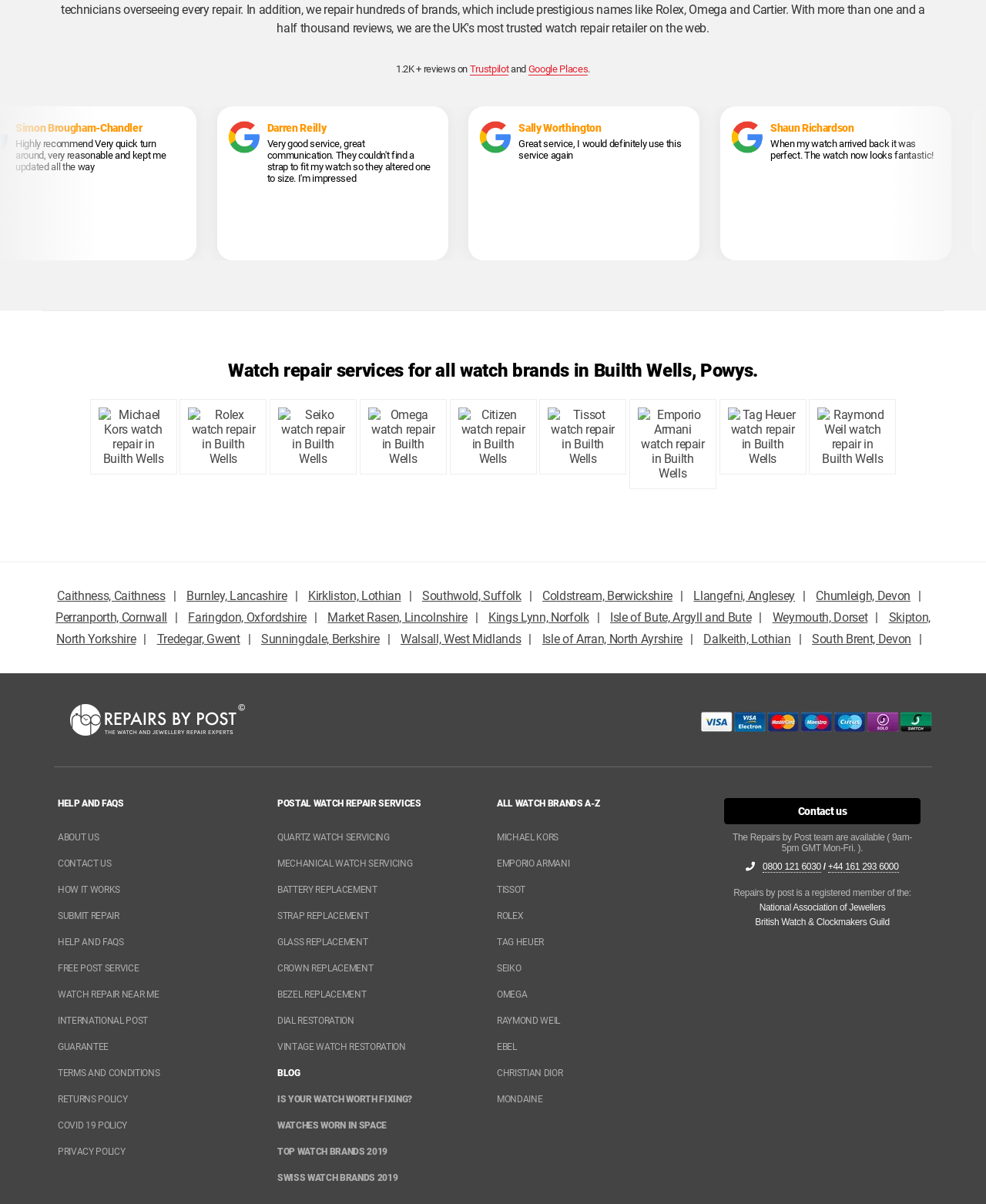Using the provided element description "Isle of Arran, North Ayrshire", determine the bounding box coordinates of the UI element.

[0.55, 0.525, 0.692, 0.537]